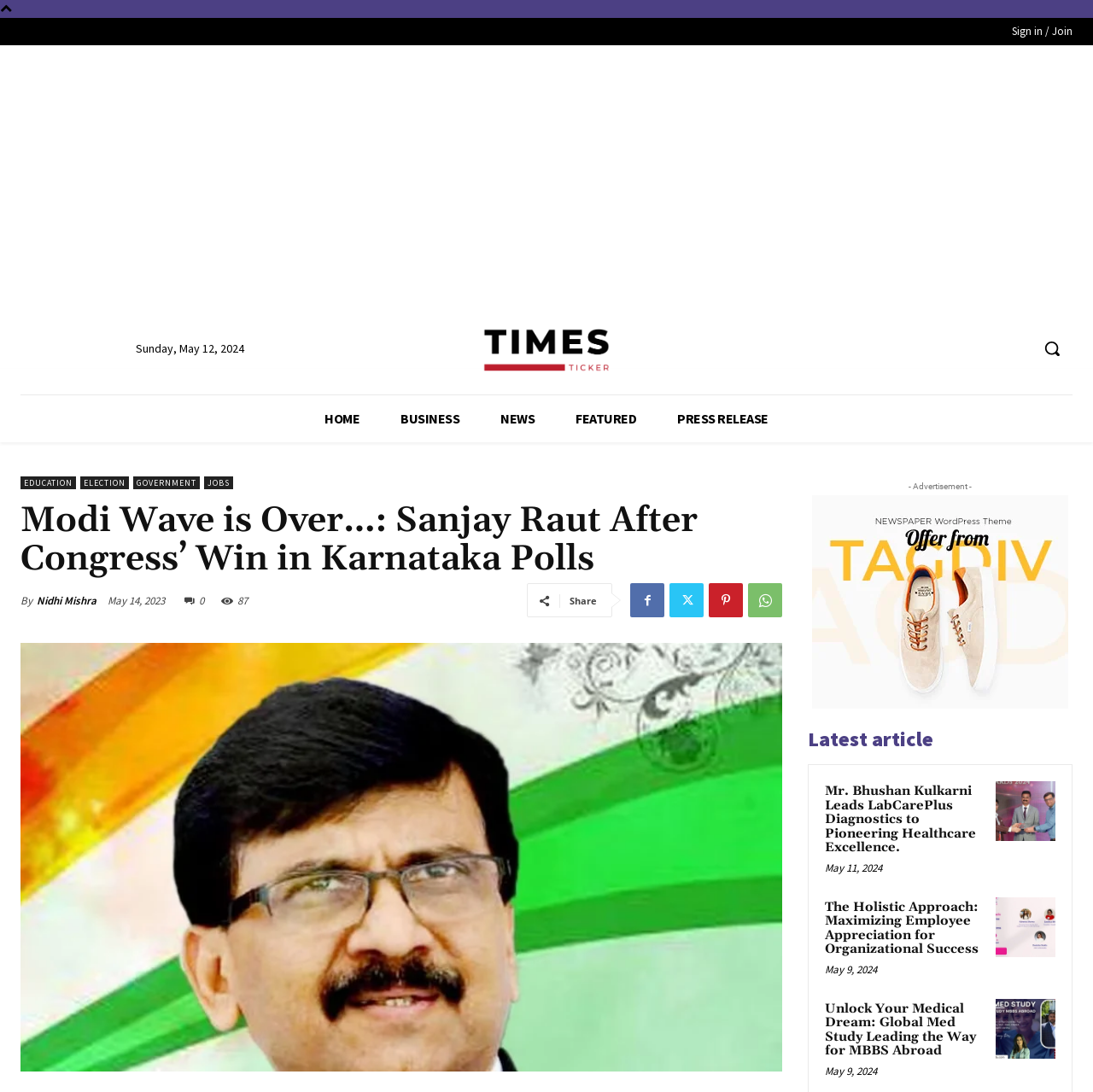Identify the bounding box coordinates of the area that should be clicked in order to complete the given instruction: "Read the latest article". The bounding box coordinates should be four float numbers between 0 and 1, i.e., [left, top, right, bottom].

[0.911, 0.715, 0.966, 0.77]